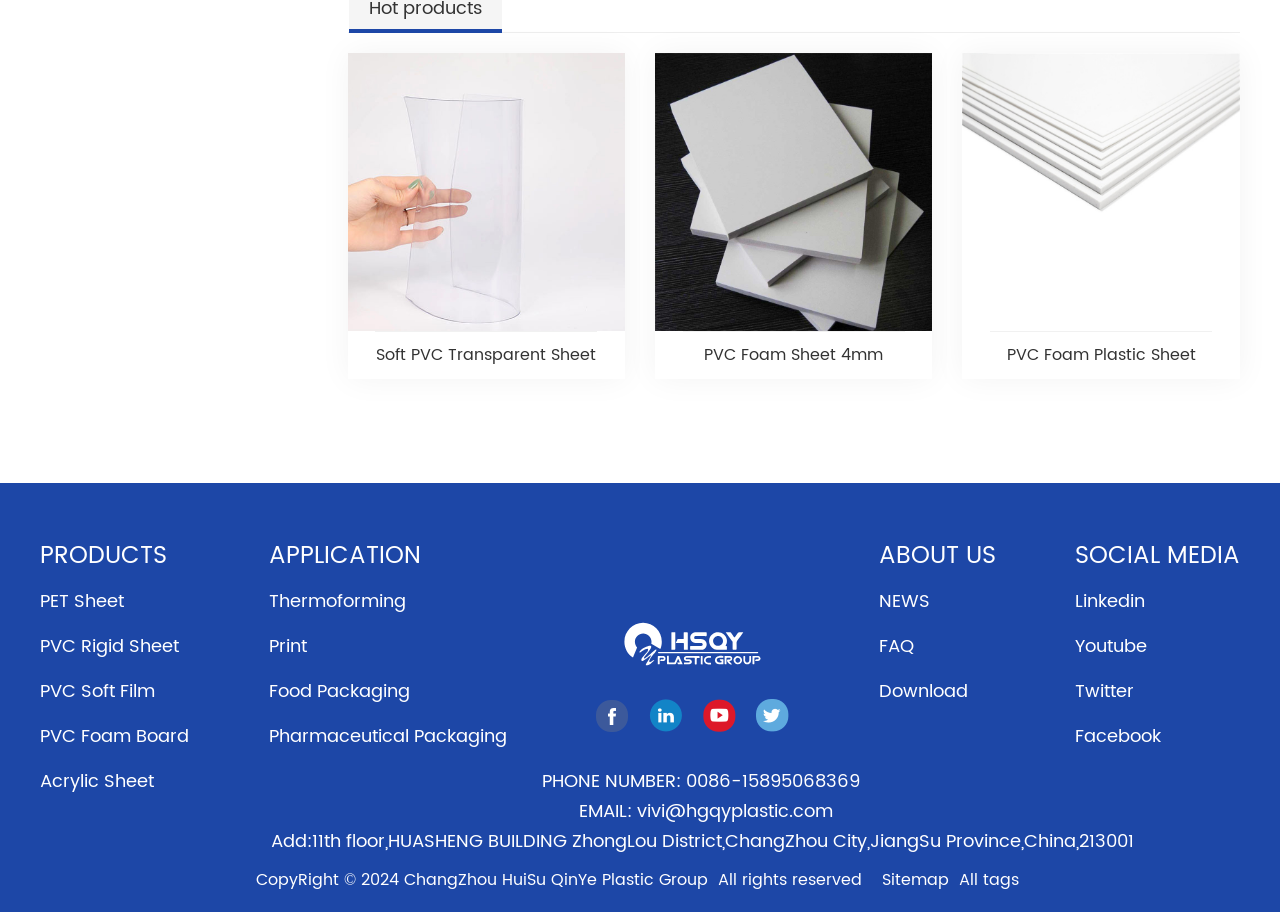What is the location of the company's office?
Based on the visual, give a brief answer using one word or a short phrase.

ChangZhou City, JiangSu Province, China